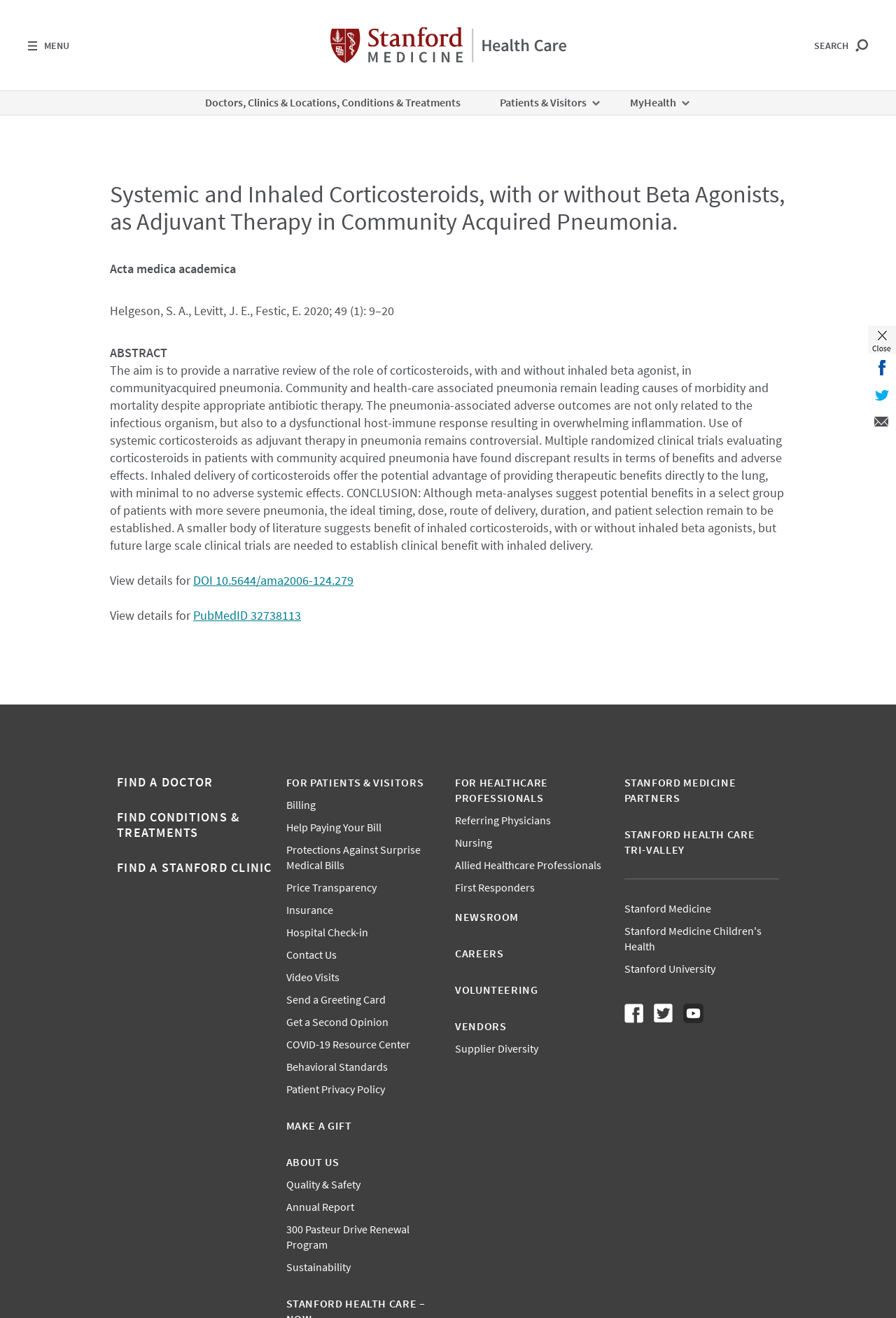What is the DOI of the article?
Please give a well-detailed answer to the question.

The DOI of the article is DOI 10.5644/ama2006-124.279, which is provided in the citation information section of the webpage.